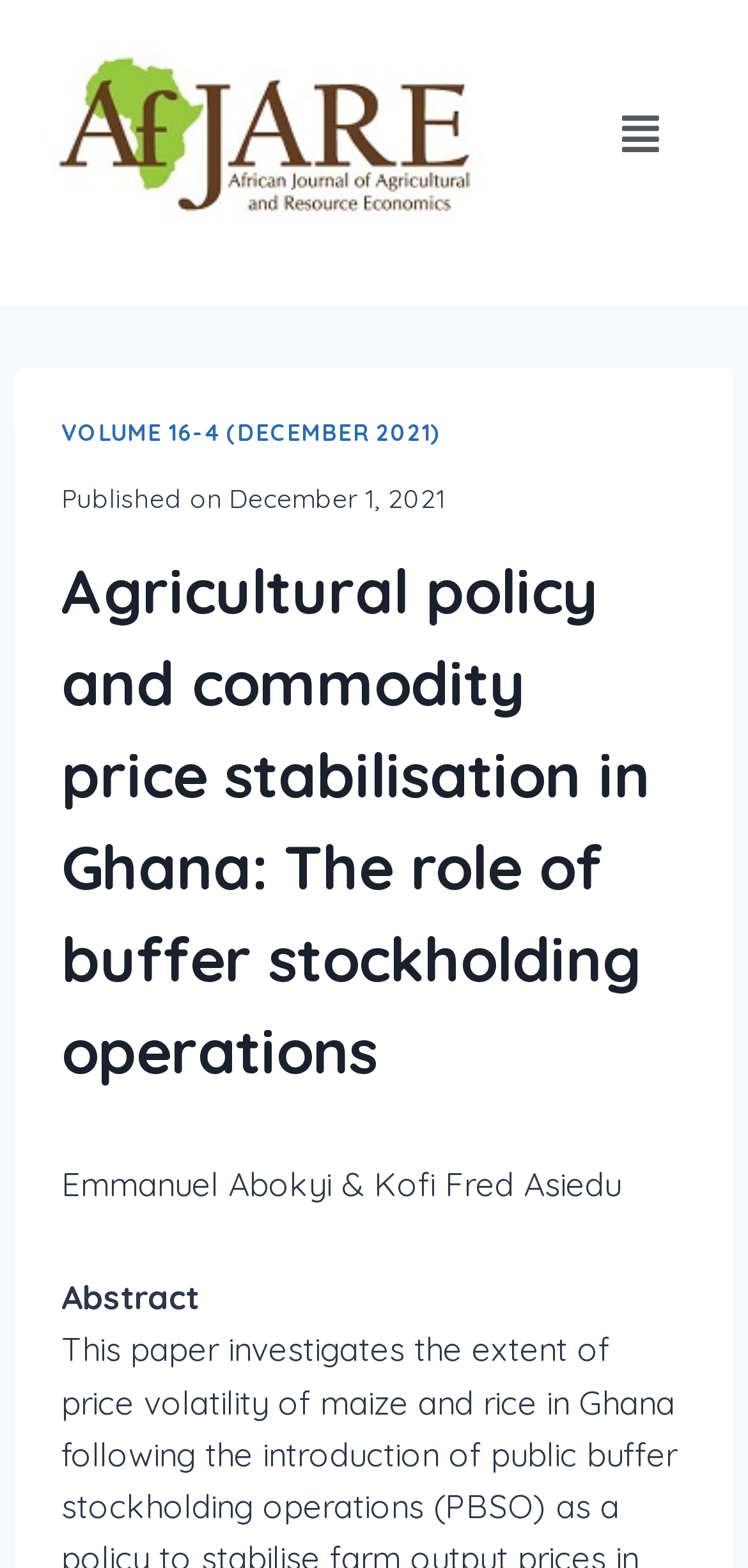Given the element description Menu, identify the bounding box coordinates for the UI element on the webpage screenshot. The format should be (top-left x, top-left y, bottom-right x, bottom-right y), with values between 0 and 1.

[0.812, 0.063, 0.9, 0.108]